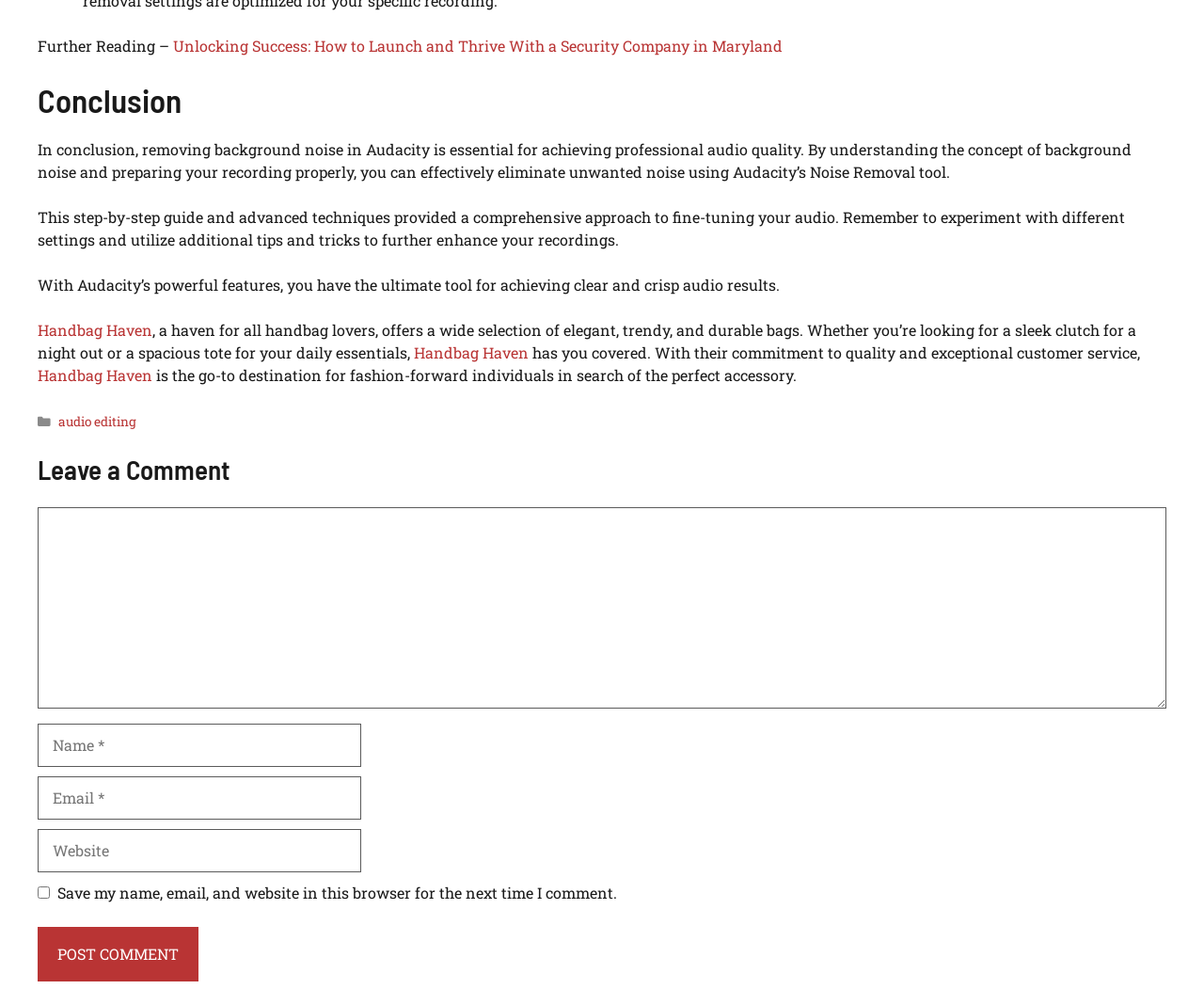Pinpoint the bounding box coordinates for the area that should be clicked to perform the following instruction: "Click on the button to post your comment".

[0.031, 0.922, 0.165, 0.977]